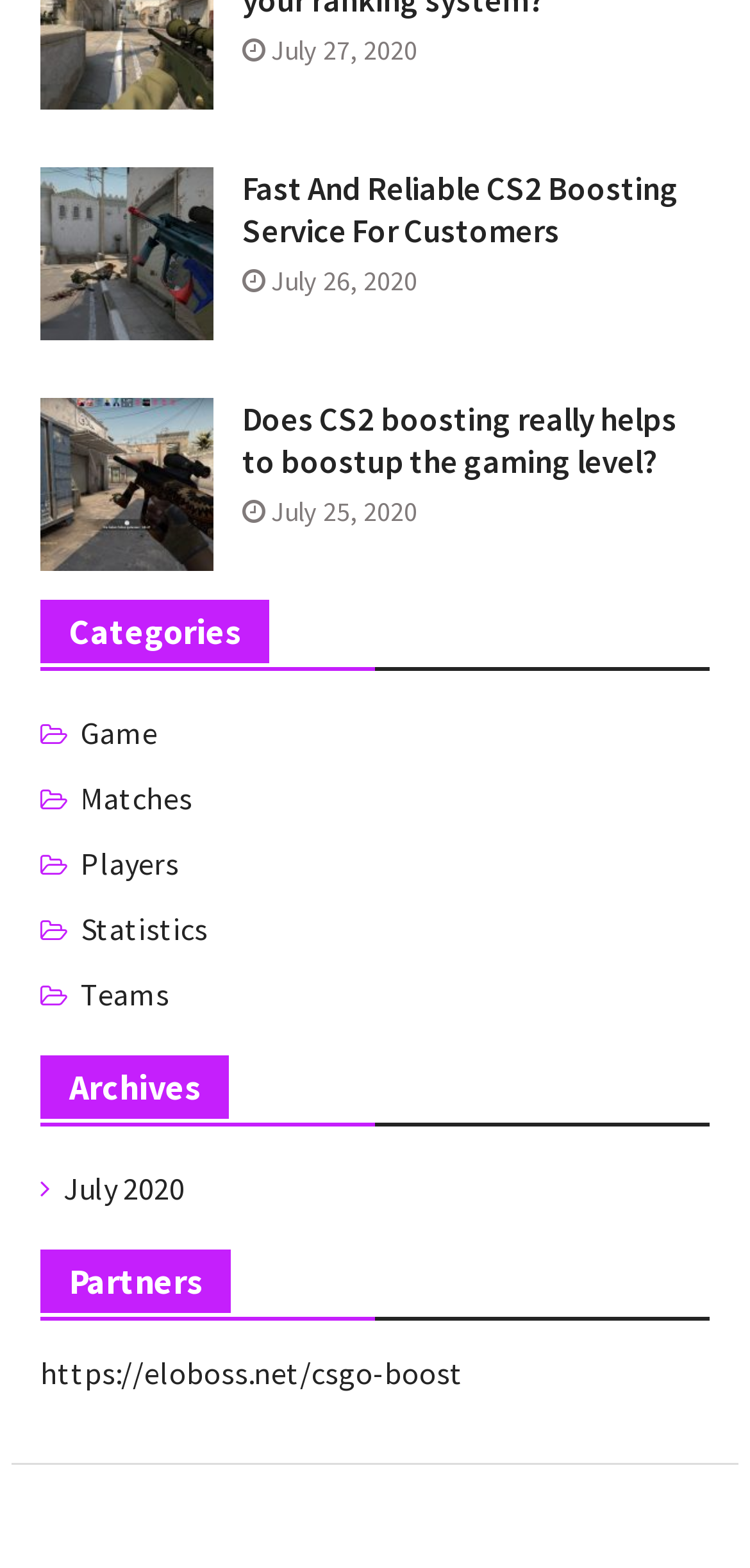Please give a concise answer to this question using a single word or phrase: 
How many partners are listed?

1